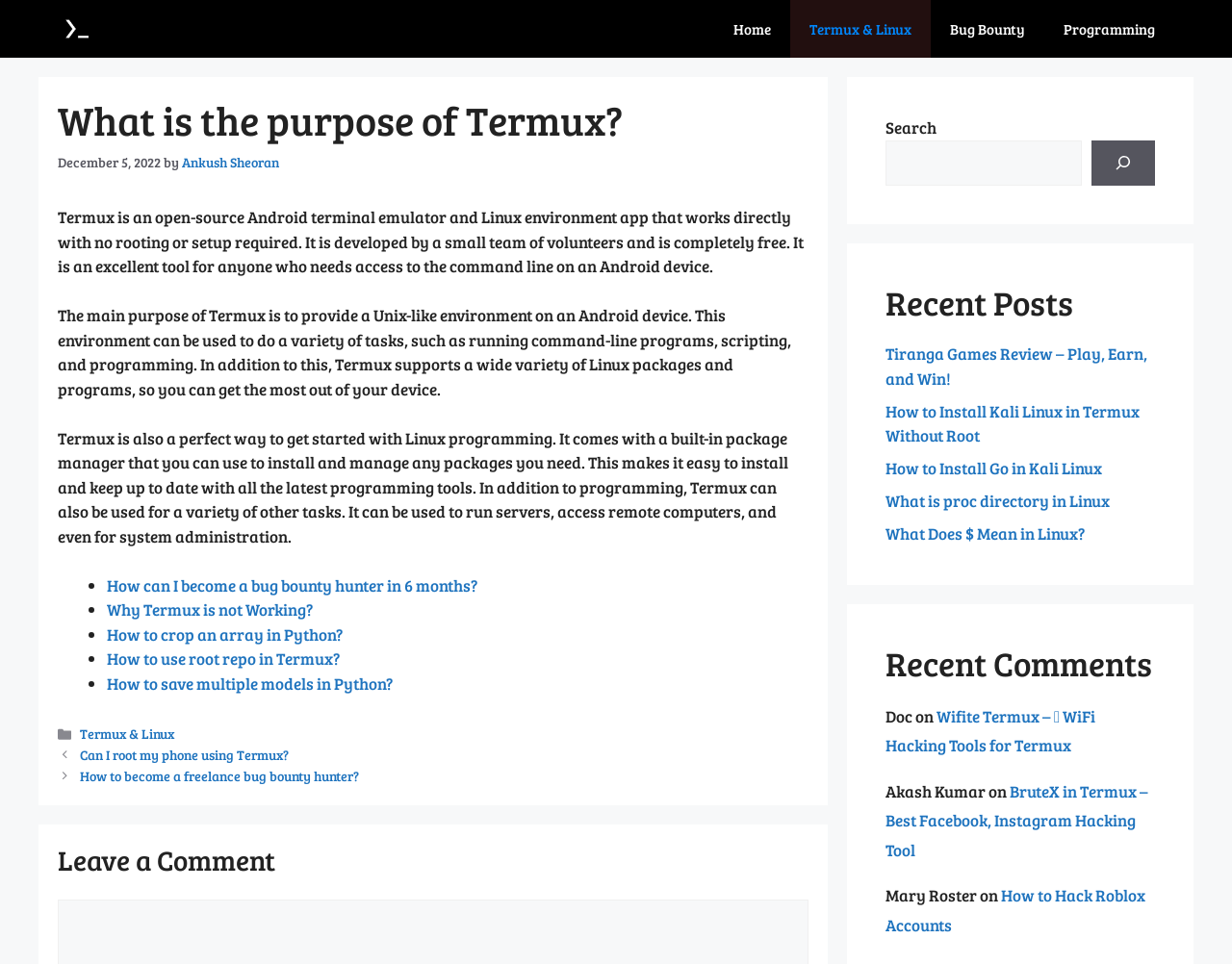What can be used to install and manage packages in Termux?
Please give a detailed and elaborate answer to the question based on the image.

According to the webpage, Termux is also a perfect way to get started with Linux programming. It comes with a built-in package manager that you can use to install and manage any packages you need.